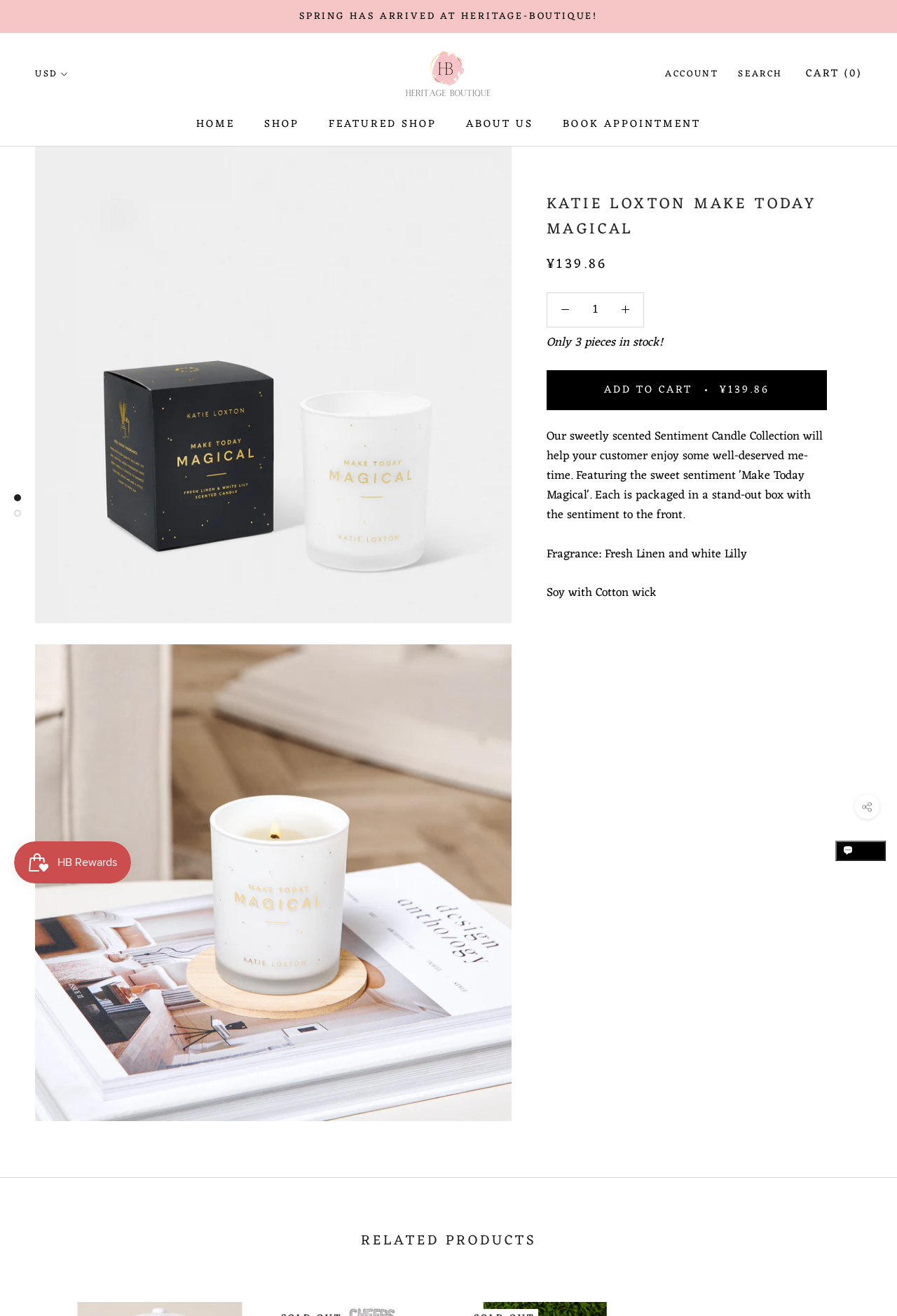Identify the bounding box coordinates of the clickable region to carry out the given instruction: "Search for products".

[0.823, 0.051, 0.873, 0.062]